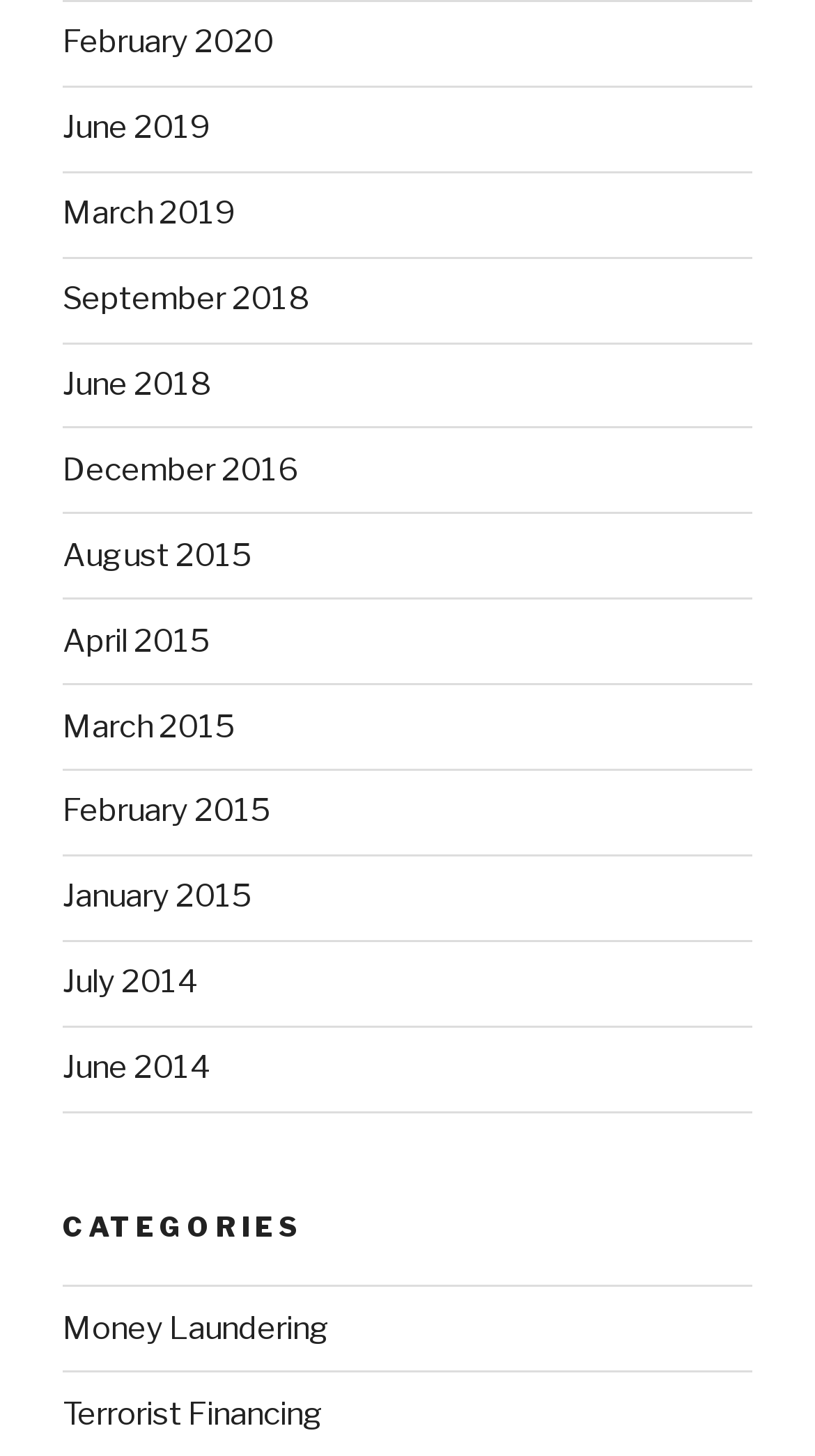Please specify the bounding box coordinates of the clickable section necessary to execute the following command: "go to June 2019".

[0.077, 0.075, 0.259, 0.101]